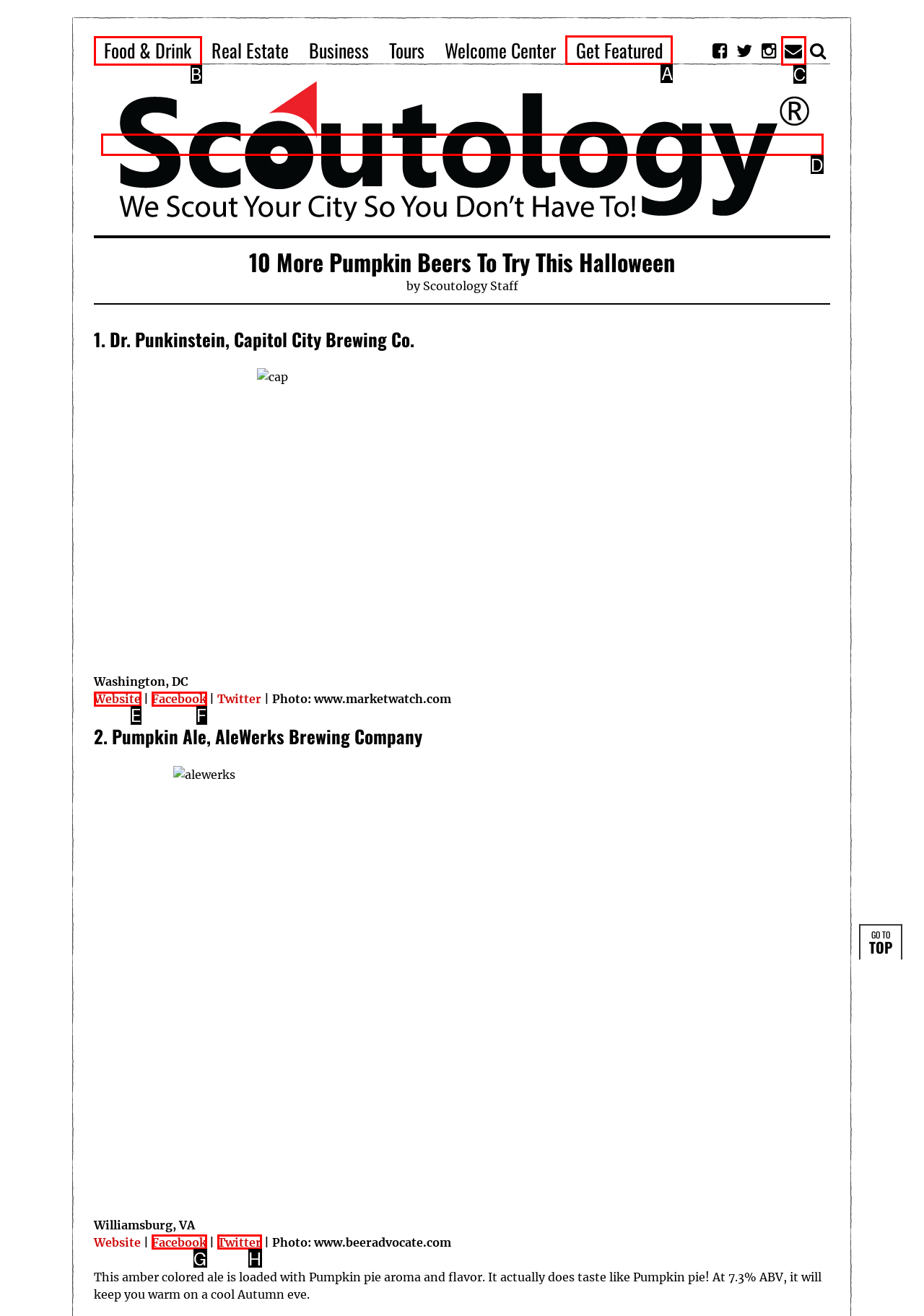Determine which HTML element to click for this task: Get Featured Provide the letter of the selected choice.

A